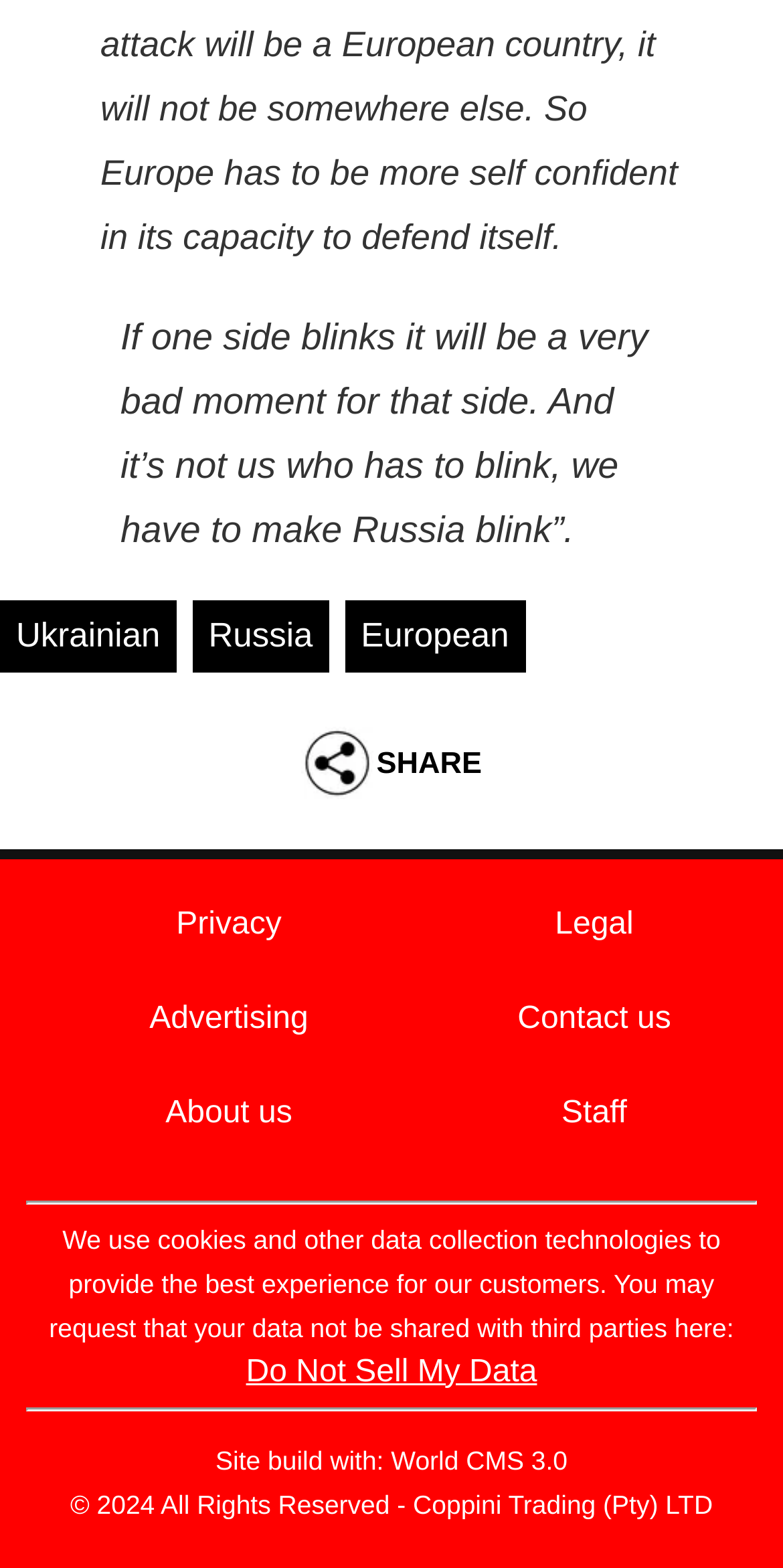How many links are in the footer section?
Please provide a single word or phrase as your answer based on the image.

7